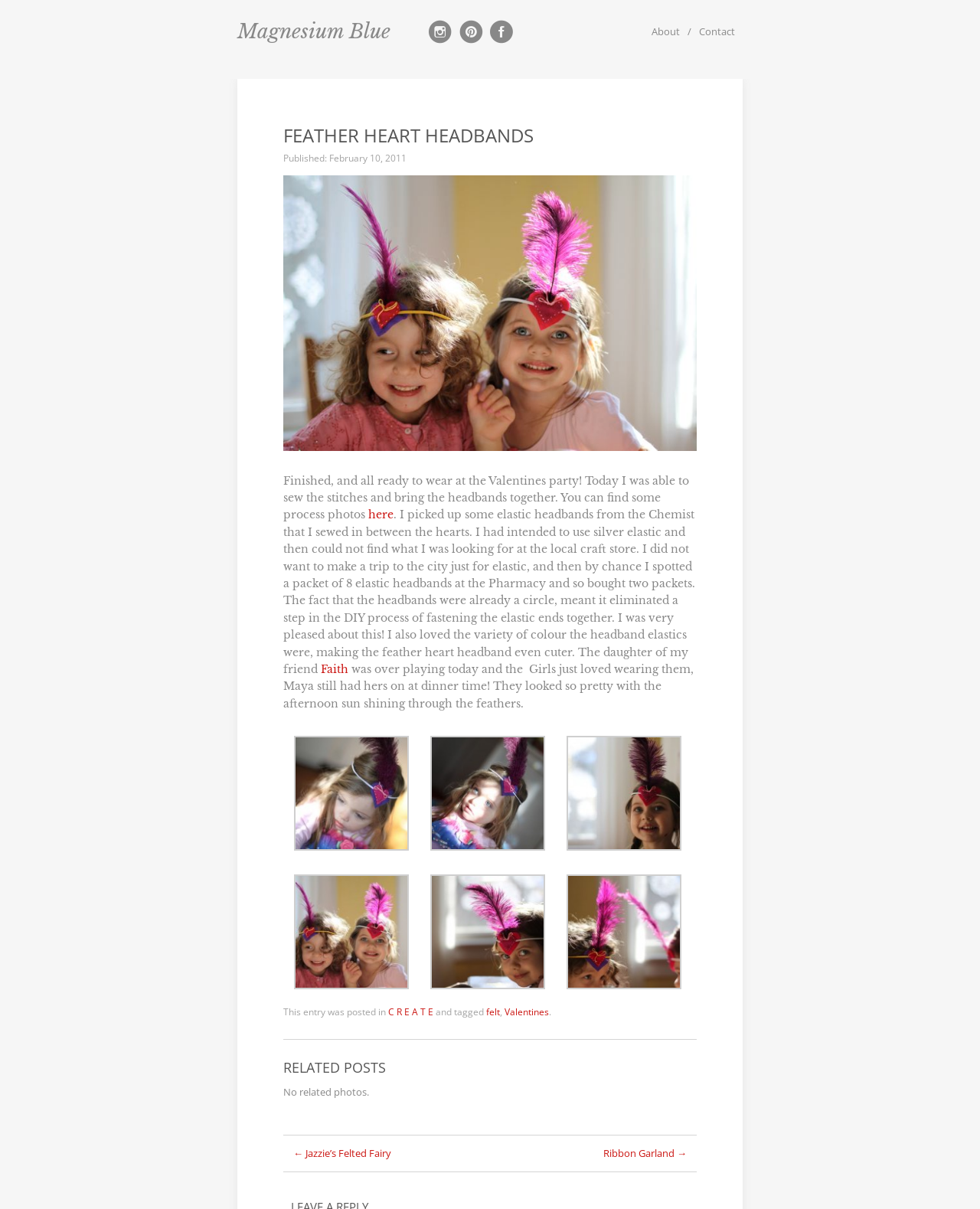Can you give a detailed response to the following question using the information from the image? What is the occasion for which the headbands were made?

The webpage mentions that the headbands were finished and ready to wear at the Valentine's party, implying that the occasion for which the headbands were made was a Valentine's party.